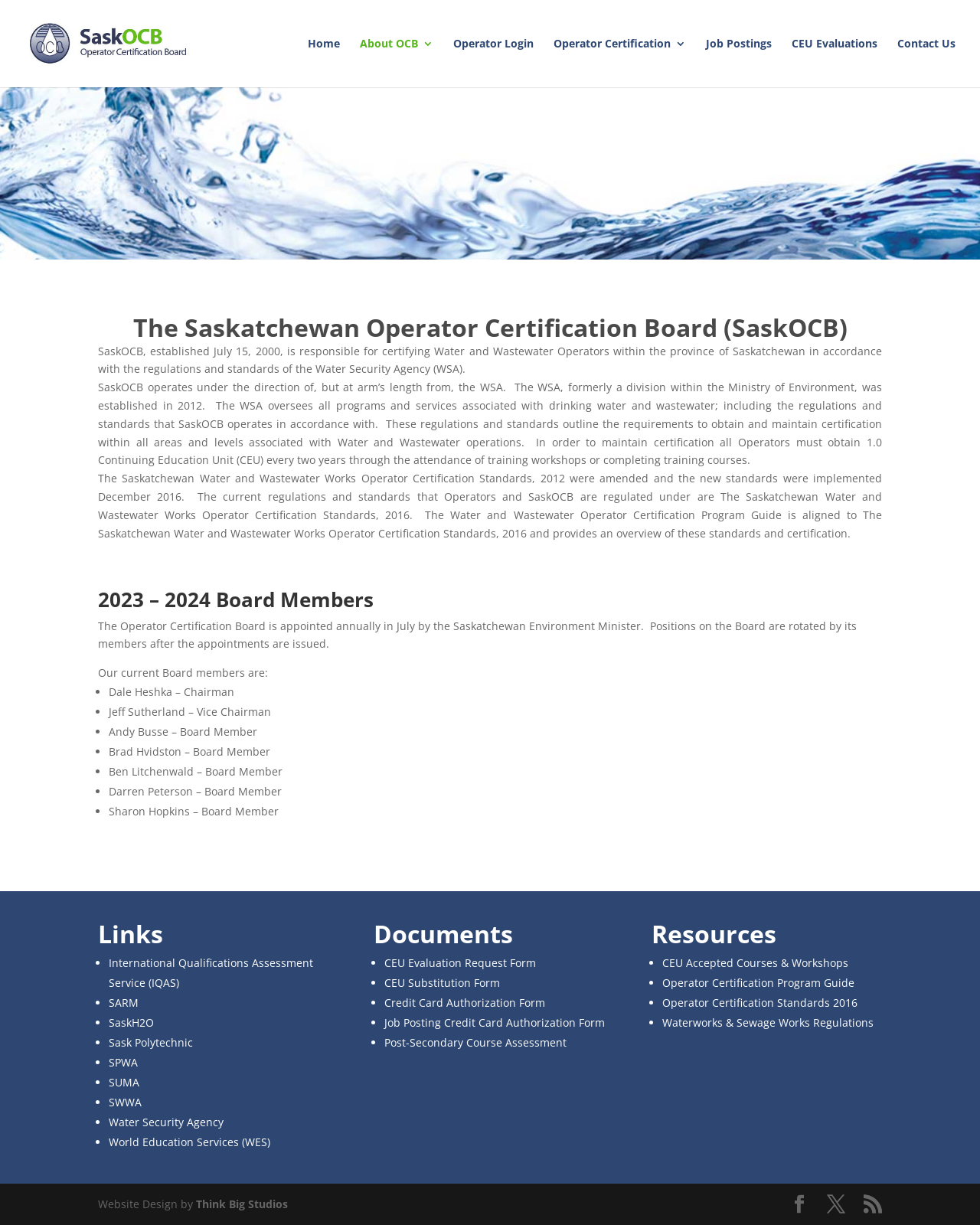Show the bounding box coordinates for the HTML element as described: "SaskH2O".

[0.111, 0.829, 0.157, 0.84]